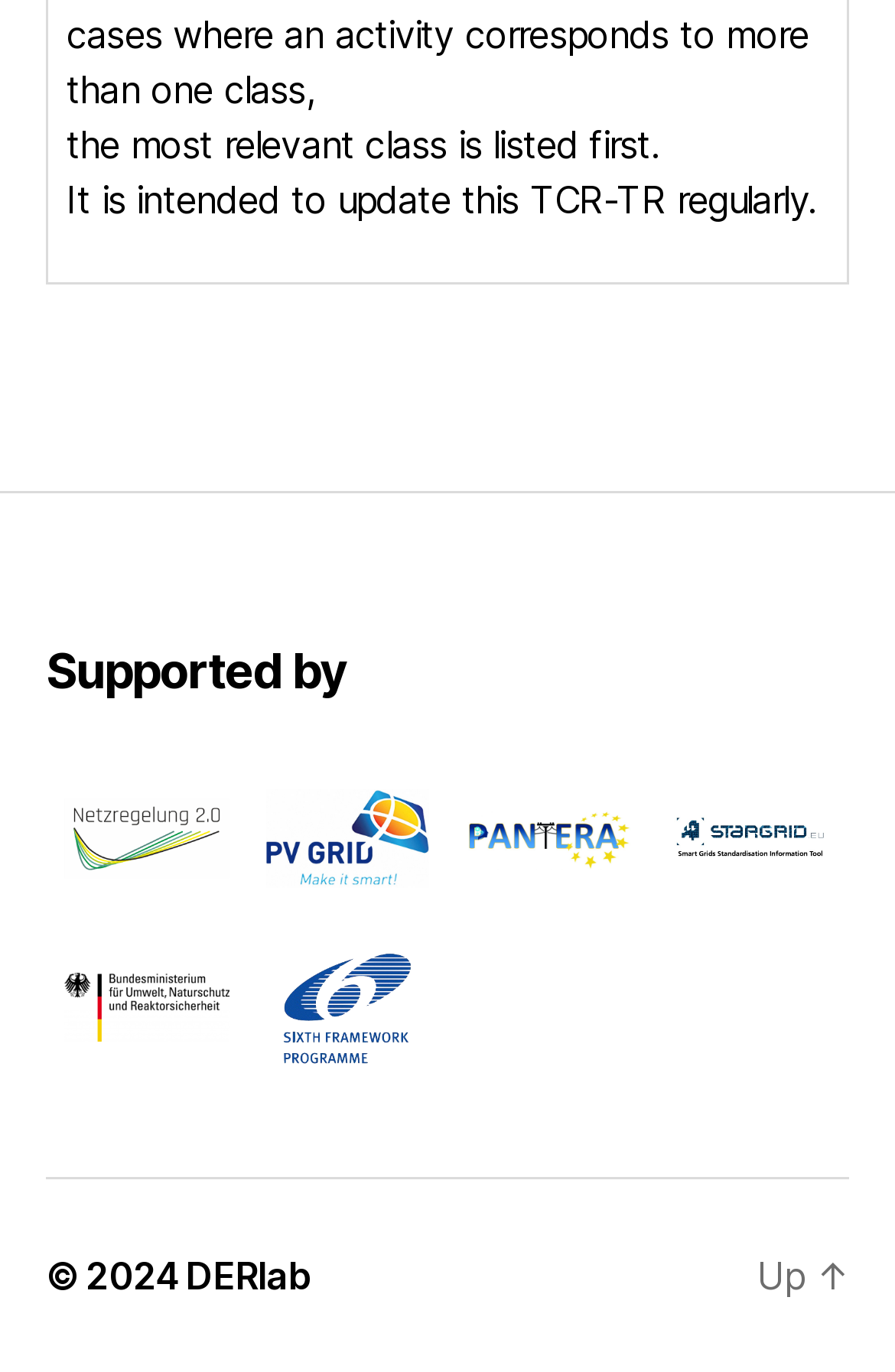Calculate the bounding box coordinates for the UI element based on the following description: "DERlab". Ensure the coordinates are four float numbers between 0 and 1, i.e., [left, top, right, bottom].

[0.208, 0.913, 0.347, 0.946]